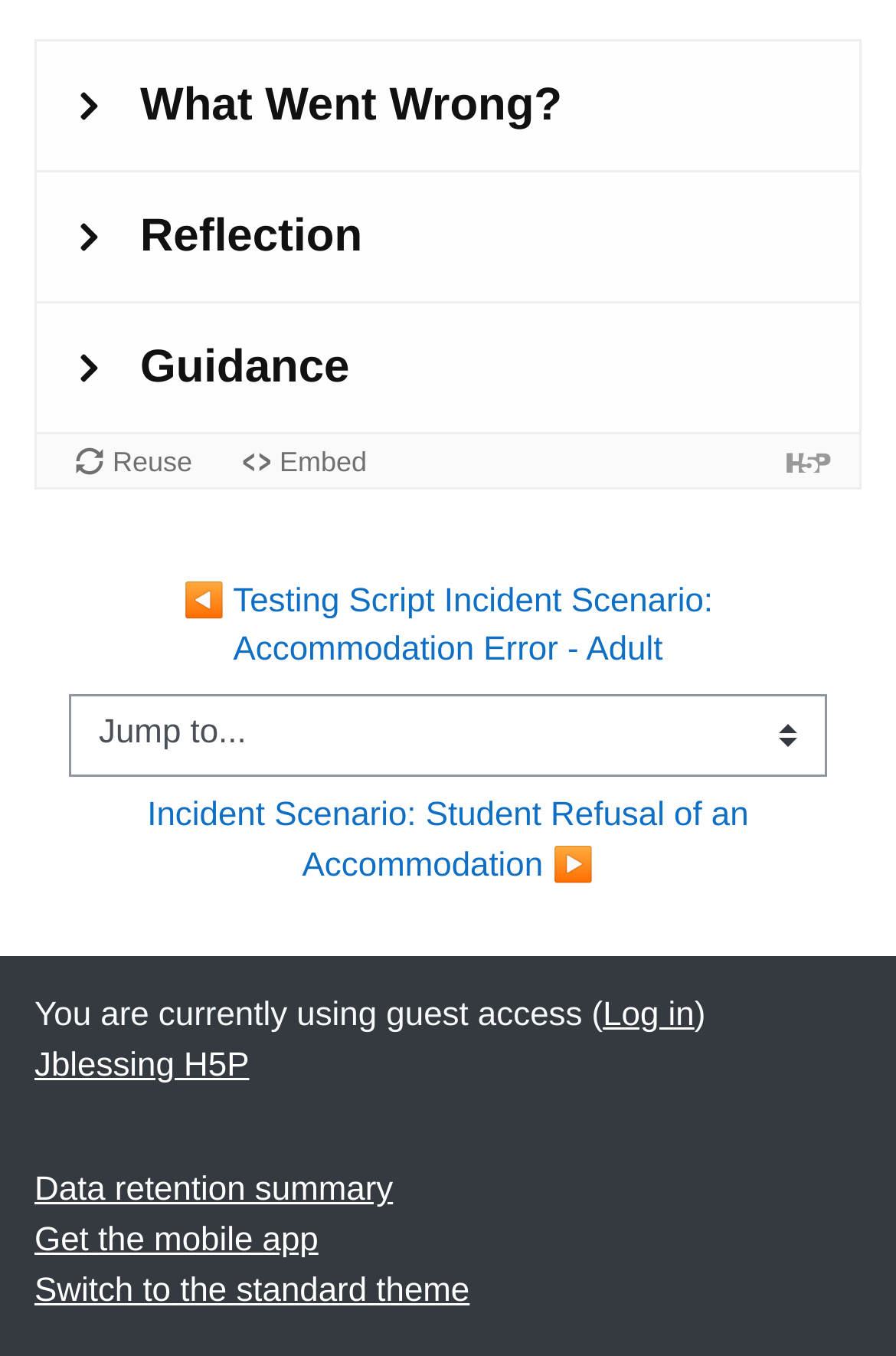What is the current incident scenario?
Look at the webpage screenshot and answer the question with a detailed explanation.

The current incident scenario is 'Student Cheating/Sharing Test Content' as indicated by the iframe element with the text 'Incident Scenario: Student Cheating/Sharing Test Content'.